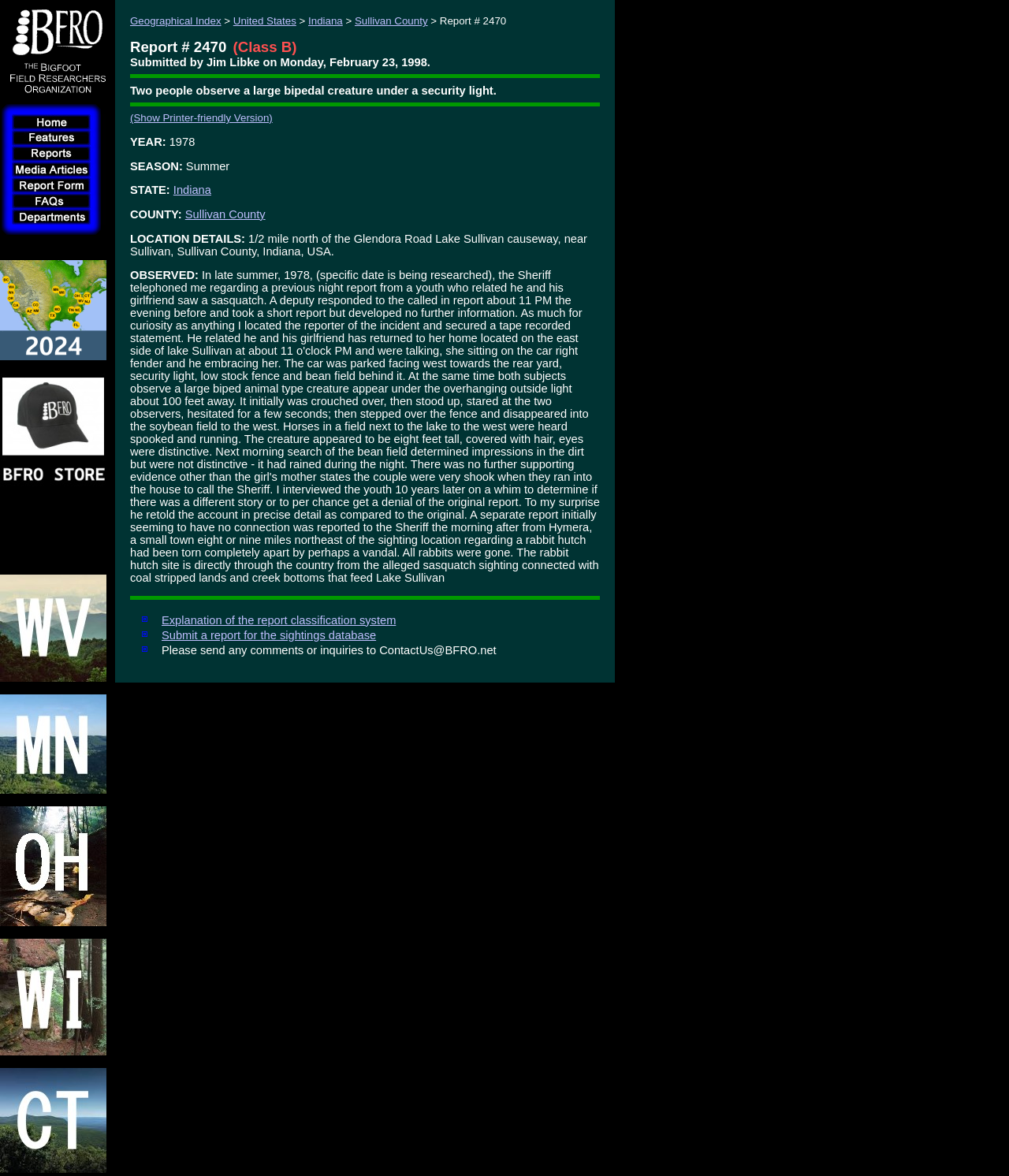What was the reaction of the horses in the nearby field?
Please provide a comprehensive answer based on the visual information in the image.

The reaction of the horses in the nearby field can be found in the text description of the report. The report mentions that the horses in a field next to the lake to the west were 'heard spooked and running'.